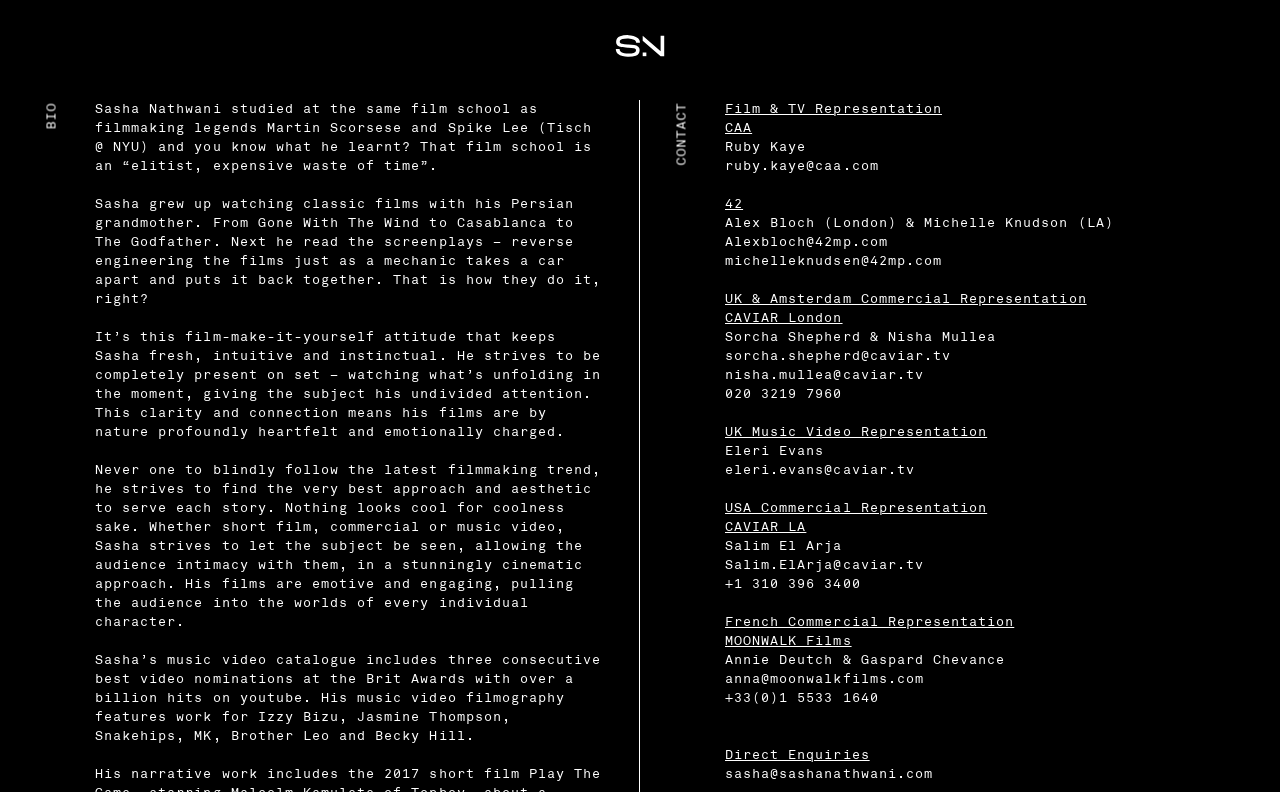Determine the bounding box for the UI element that matches this description: "michelleknudsen@42mp.com".

[0.566, 0.322, 0.736, 0.338]